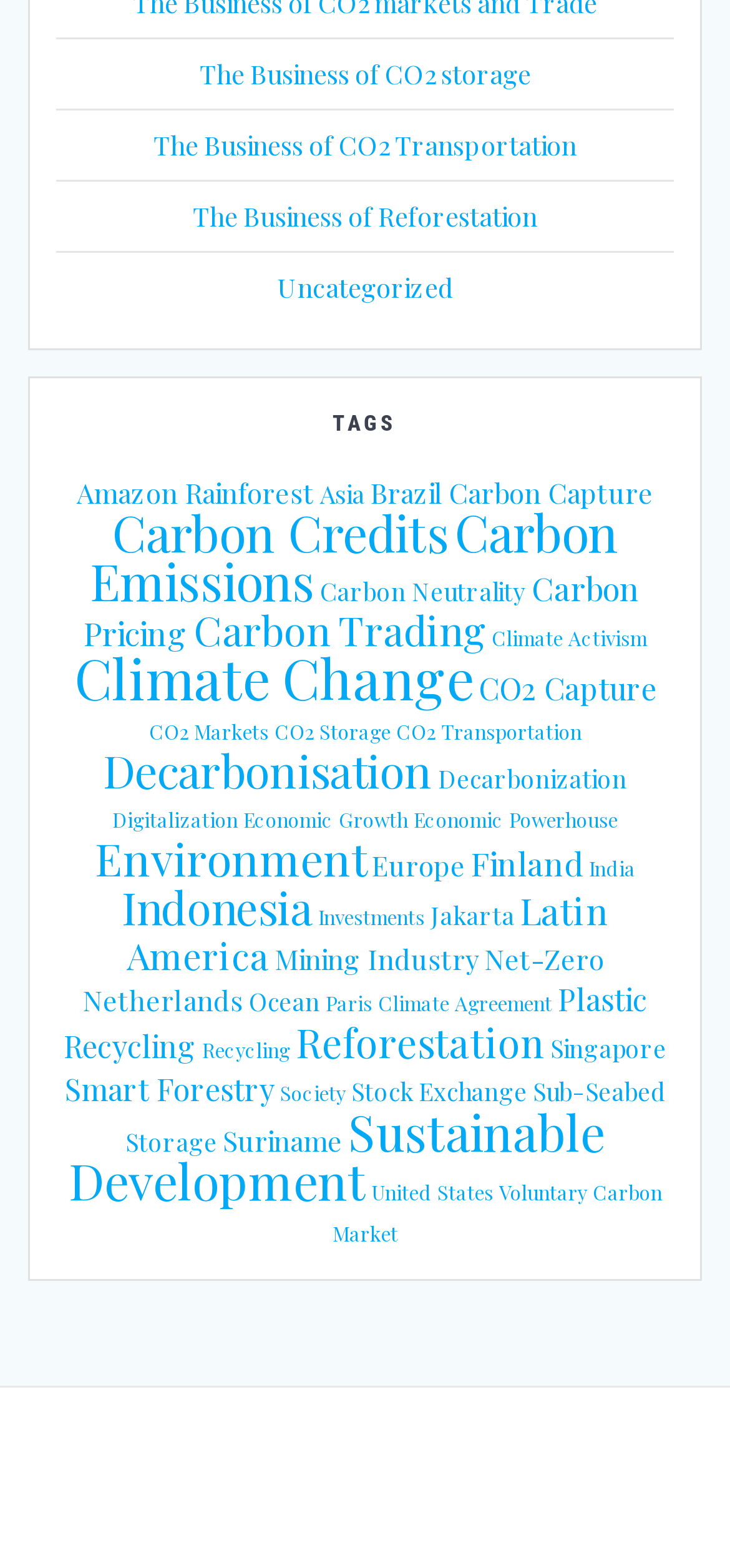Locate the bounding box coordinates of the element I should click to achieve the following instruction: "Read about 'Carbon Capture'".

[0.615, 0.303, 0.895, 0.327]